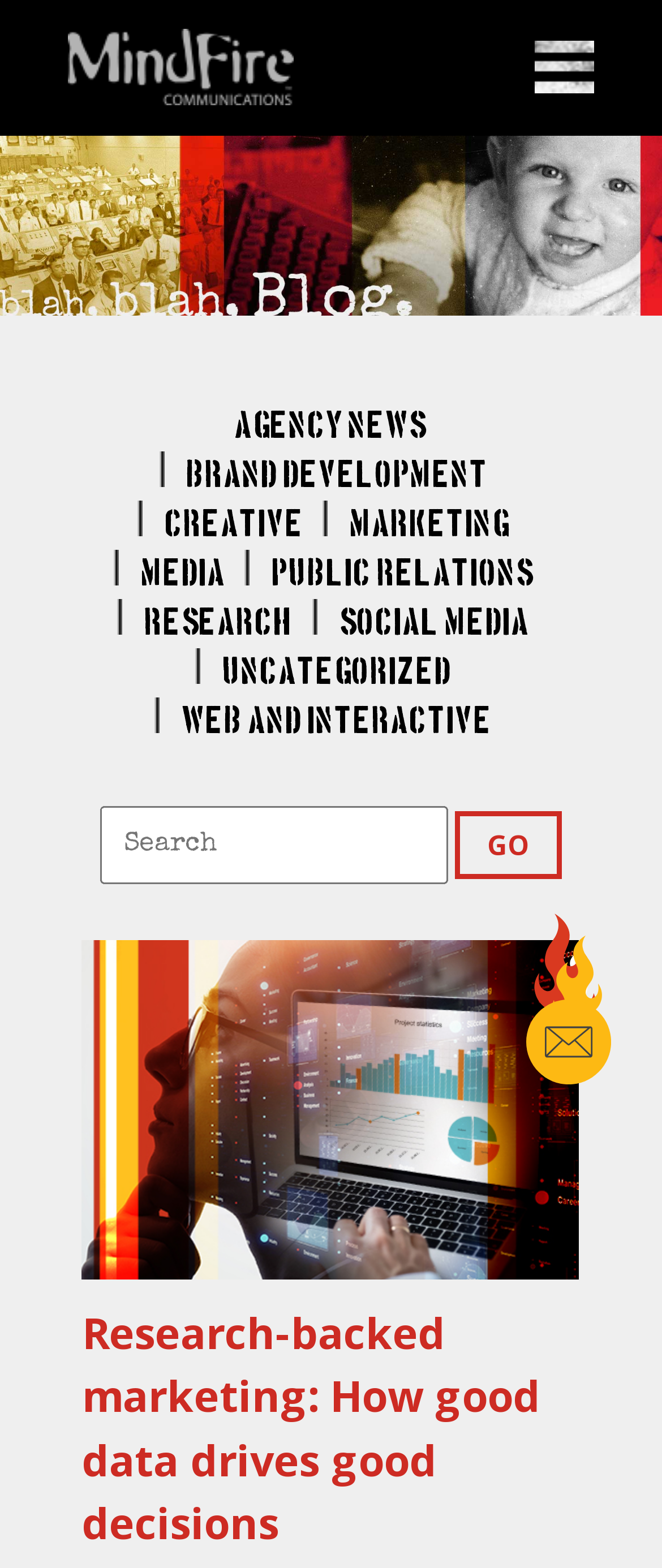How many links are there in the main menu?
Provide a detailed and extensive answer to the question.

I count the links in the main menu by looking at the elements with type 'link' and descriptions like 'Agency News', 'Brand Development', etc. There are 9 links in total.